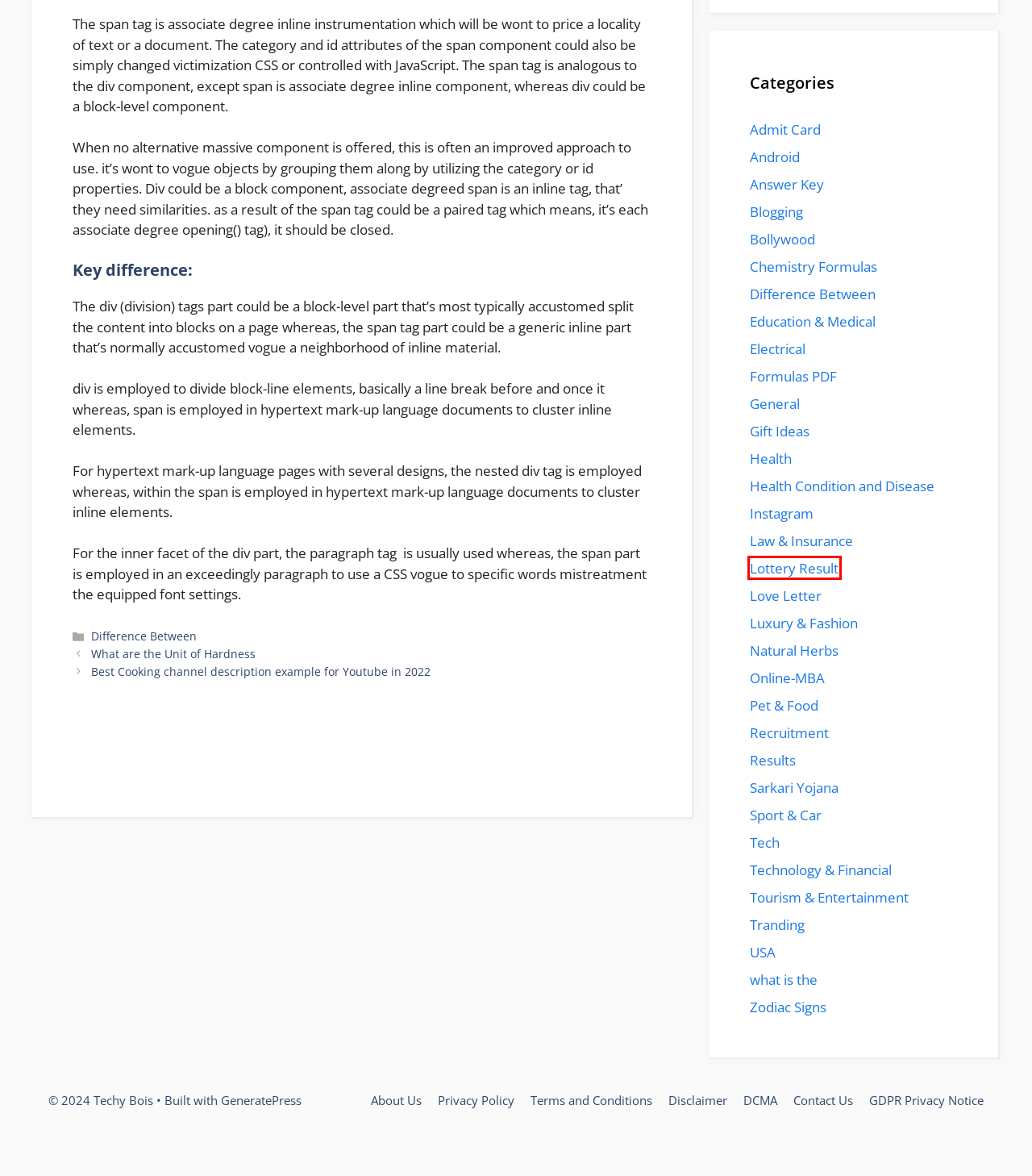You are given a screenshot of a webpage with a red rectangle bounding box. Choose the best webpage description that matches the new webpage after clicking the element in the bounding box. Here are the candidates:
A. Privacy Policy - Techy Bois
B. General Archives - Techy Bois
C. Health Archives - Techy Bois
D. Zodiac Signs Archives - Techy Bois
E. Chemistry Formulas Archives - Techy Bois
F. Pet & Food Archives - Techy Bois
G. what is the Archives - Techy Bois
H. Lottery Result Archives - Techy Bois

H